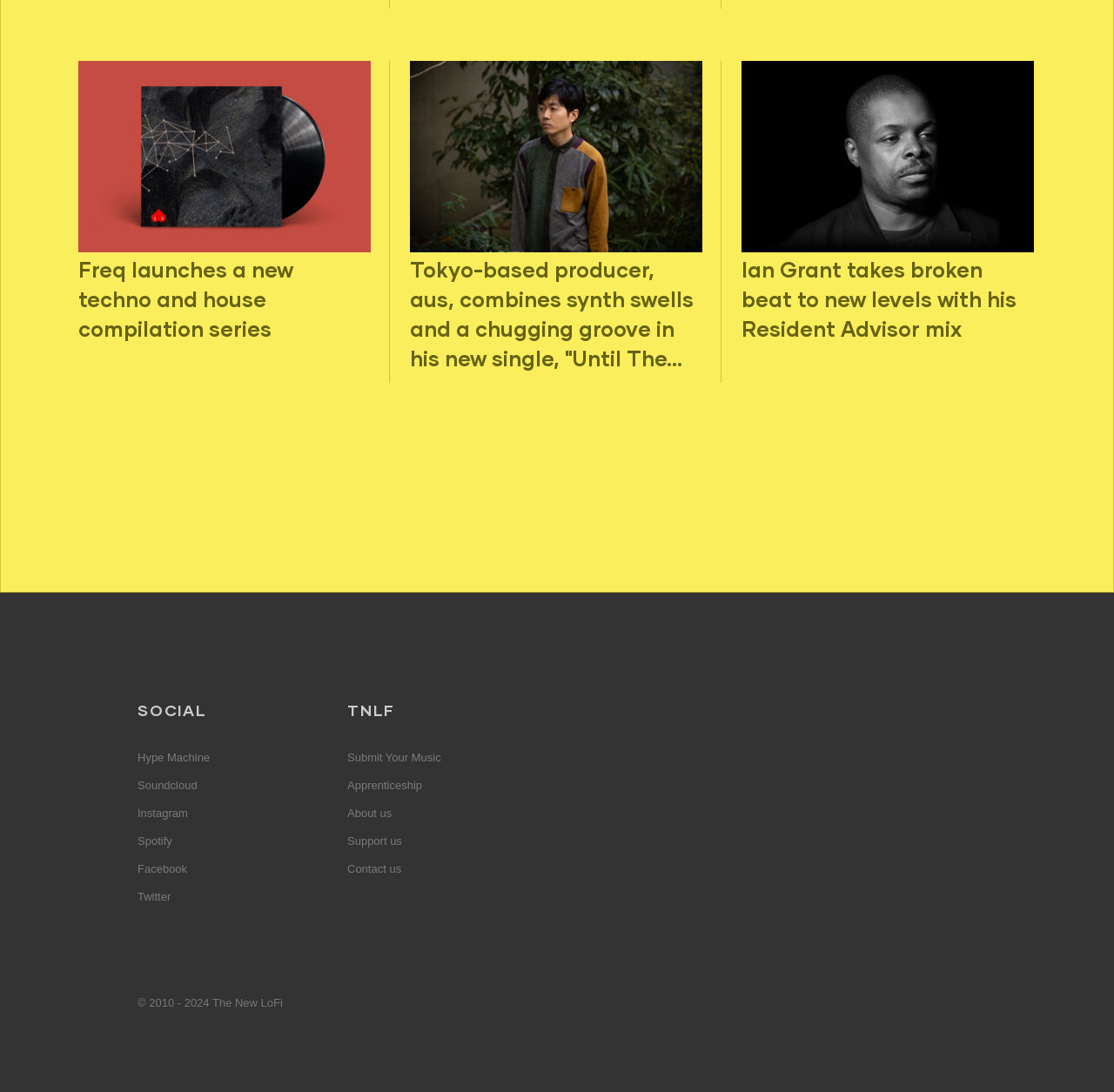Find the bounding box coordinates of the clickable area that will achieve the following instruction: "Check out Ian Grant's Resident Advisor mix".

[0.666, 0.056, 0.928, 0.35]